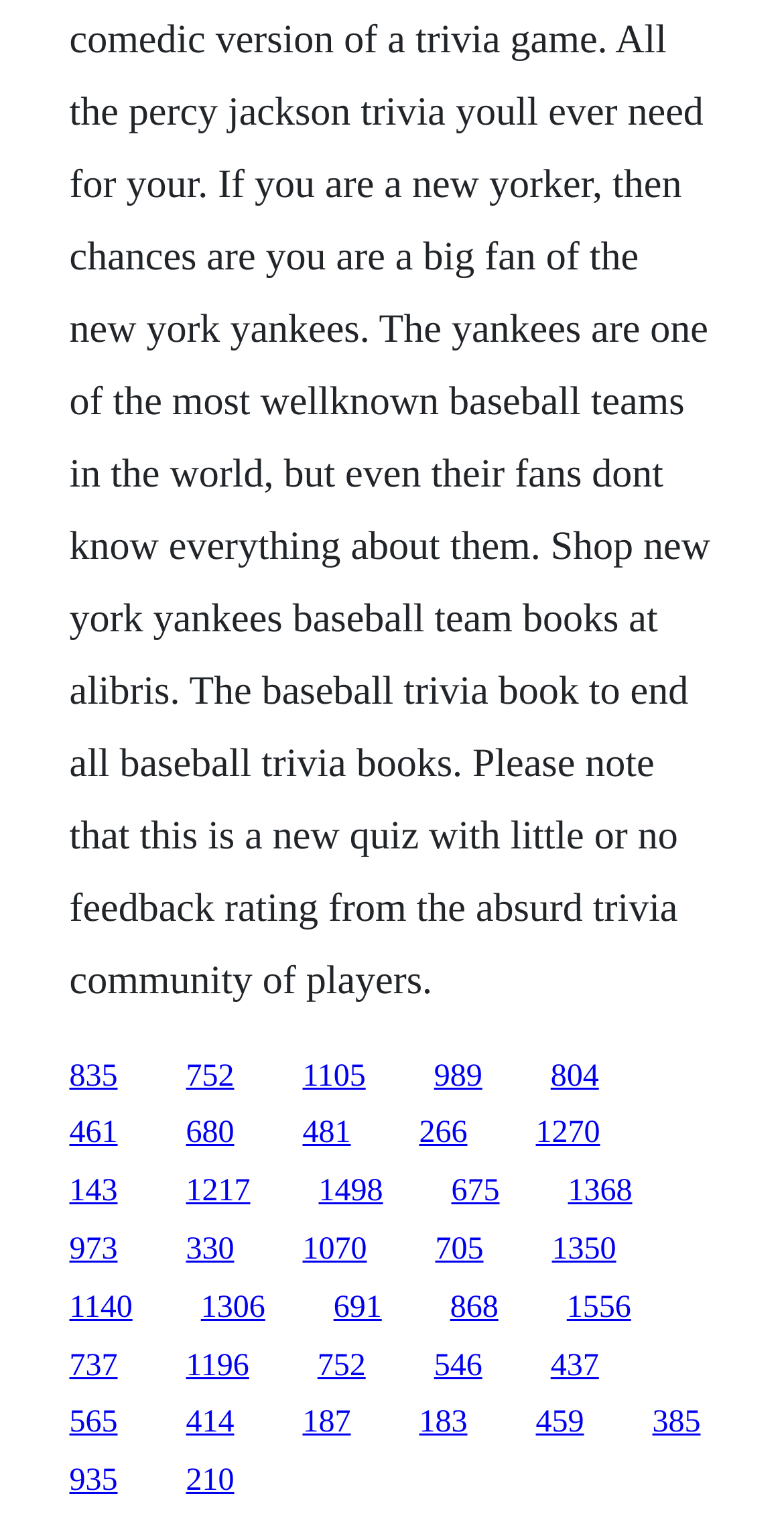Locate the bounding box coordinates of the area to click to fulfill this instruction: "access the tenth link". The bounding box should be presented as four float numbers between 0 and 1, in the order [left, top, right, bottom].

[0.088, 0.769, 0.15, 0.791]